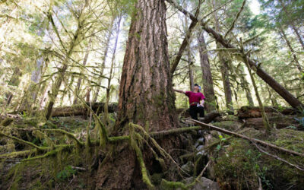Create a detailed narrative of what is happening in the image.

In a lush, thriving forest, a person wearing a pink shirt stands beside a massive old-growth tree, showcasing the grandeur of nature. The towering tree, with a thick, textured trunk, looms over the scene, surrounded by a dense canopy of green leaves filtering dappled sunlight onto the forest floor. The ground is rich with moss and fallen branches, creating a vibrant ecosystem filled with life. This image highlights the importance of conservation efforts, such as those mentioned in the related article about protecting the Tahsis watershed from logging. It reflects a commitment to preserve natural habitats and the beauty of our forests for future generations.